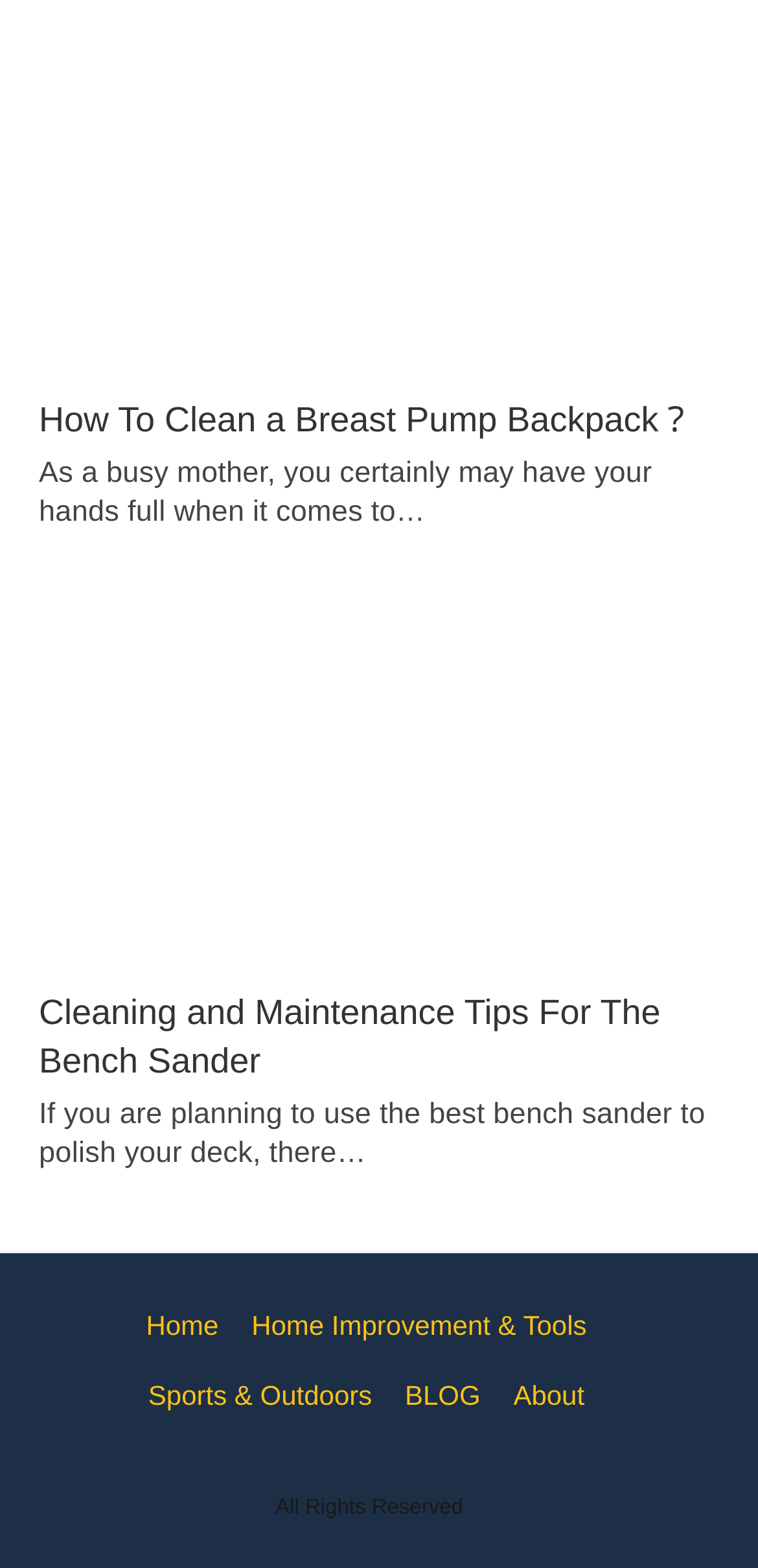How many links are in the top section?
From the image, respond using a single word or phrase.

2